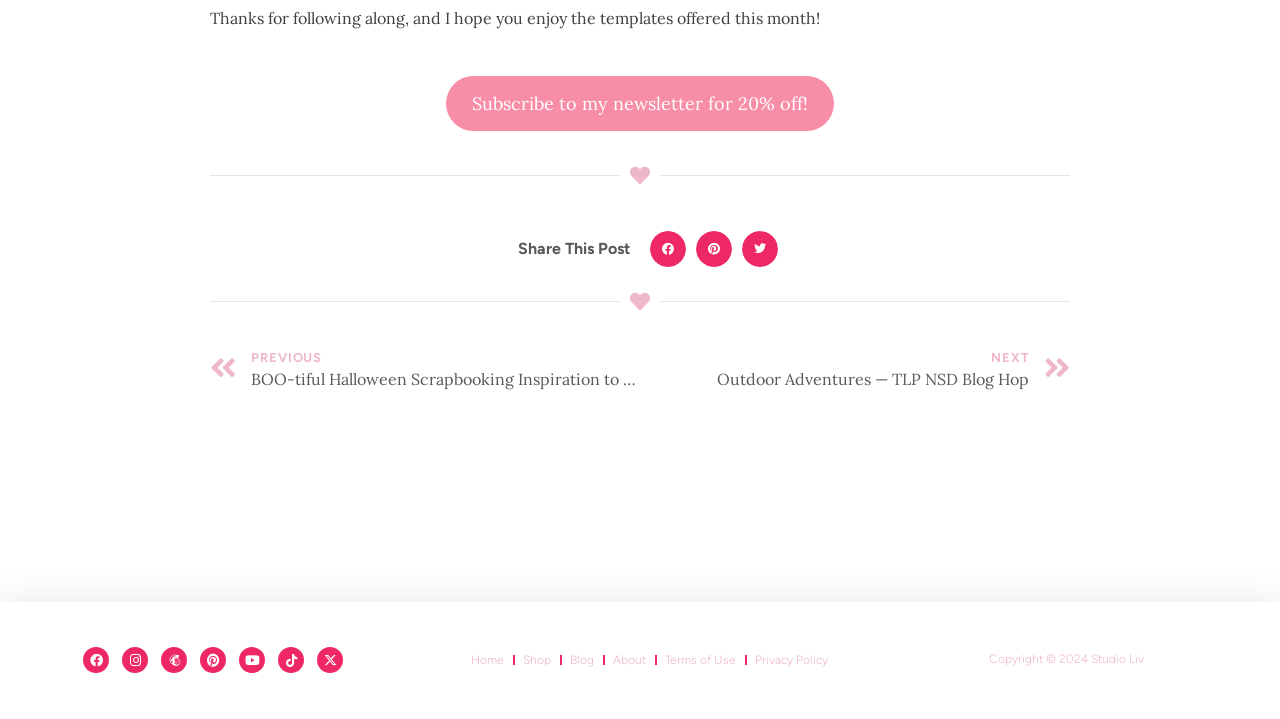What is the theme of the previous post?
Please provide a comprehensive answer based on the visual information in the image.

The previous post is about Halloween, as indicated by the link 'Prev PREVIOUS BOO-tiful Halloween Scrapbooking Inspiration to Spook Up Your Memory Keeping!'.